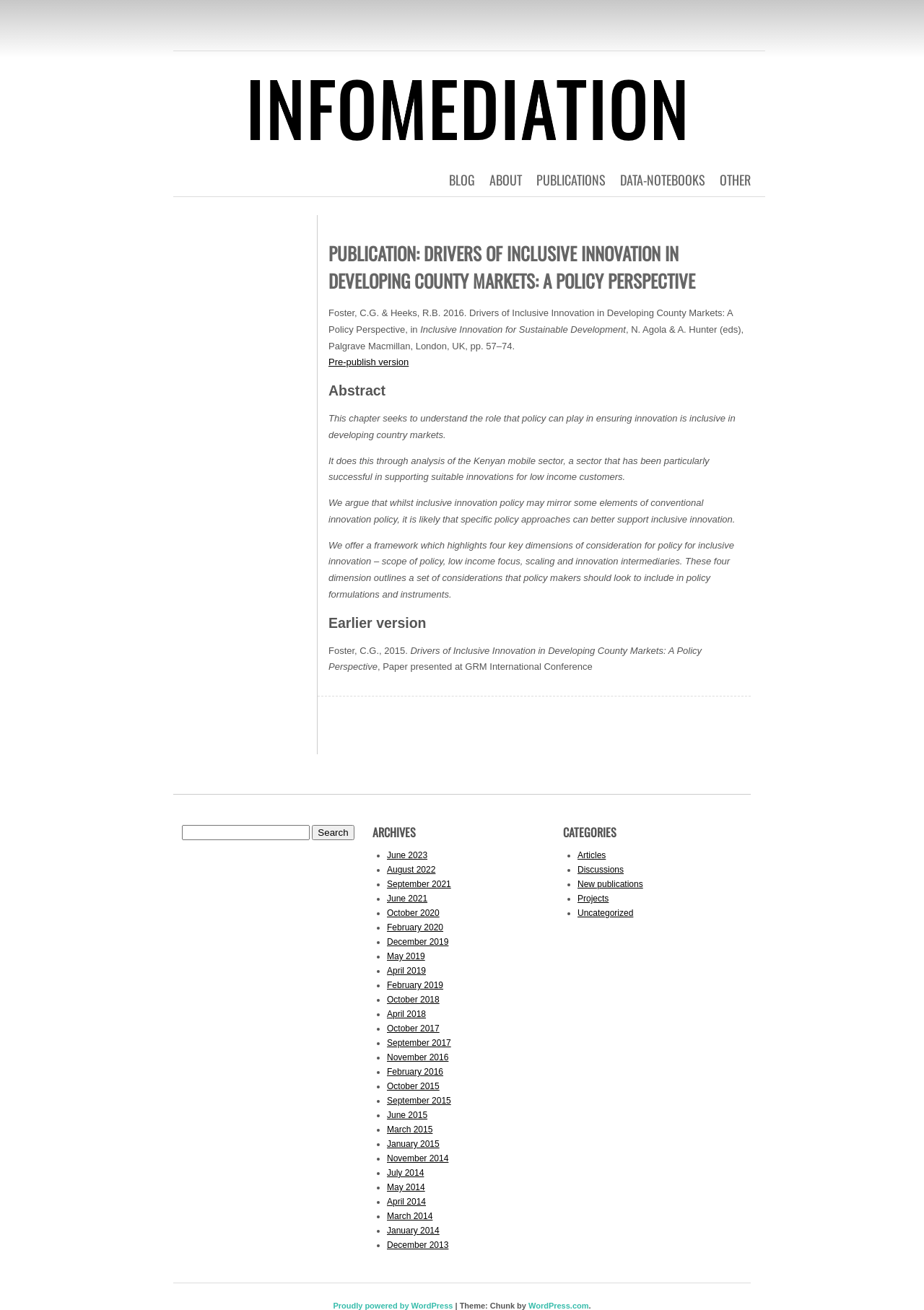Give an in-depth explanation of the webpage layout and content.

This webpage is about a publication titled "Drivers of Inclusive Innovation in Developing County Markets: A Policy Perspective" by Infomediation. At the top, there is a heading with the title of the publication, followed by a smaller heading with no text. Below these headings, there are several links to other pages, including "OTHER", "DATA-NOTEBOOKS", "PUBLICATIONS", "ABOUT", and "BLOG".

The main content of the page is divided into sections. The first section has a heading with the same title as the publication, followed by a paragraph of text that describes the publication. Below this, there is a section with the heading "Abstract", which summarizes the content of the publication. The abstract is divided into several paragraphs of text.

Following the abstract, there is a section with the heading "Earlier version", which provides information about an earlier version of the publication. This section includes a few lines of text and a link to a paper presented at a conference.

On the right side of the page, there is a search bar with a button labeled "Search". Below the search bar, there is a section with the heading "ARCHIVES", which lists links to archives from different months and years, ranging from June 2023 to April 2014. Each link is preceded by a bullet point.